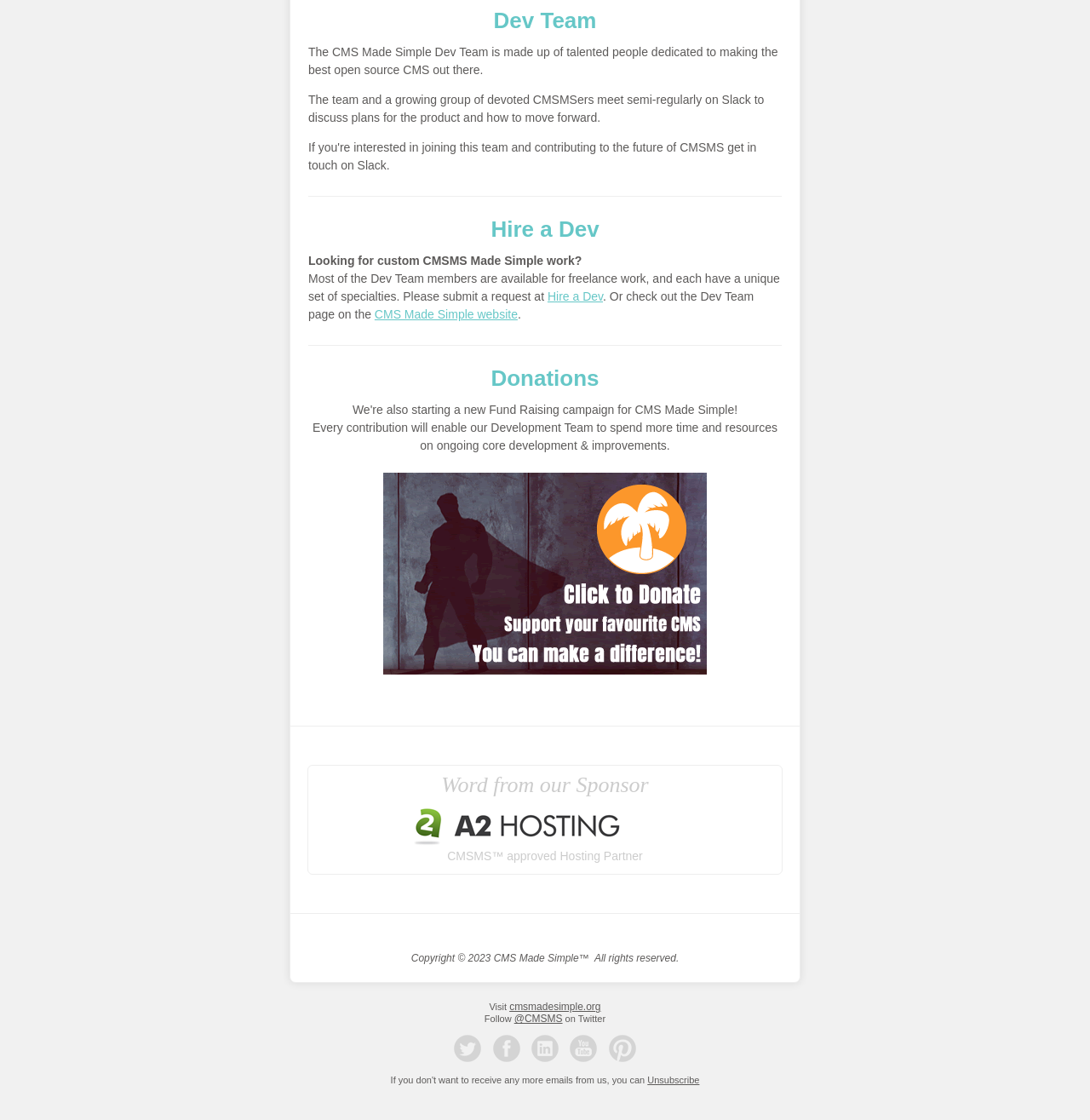How can one hire a Dev Team member for custom work?
Provide a fully detailed and comprehensive answer to the question.

The webpage mentions that 'Most of the Dev Team members are available for freelance work, and each have a unique set of specialties. Please submit a request at...' which suggests that one can hire a Dev Team member by submitting a request.